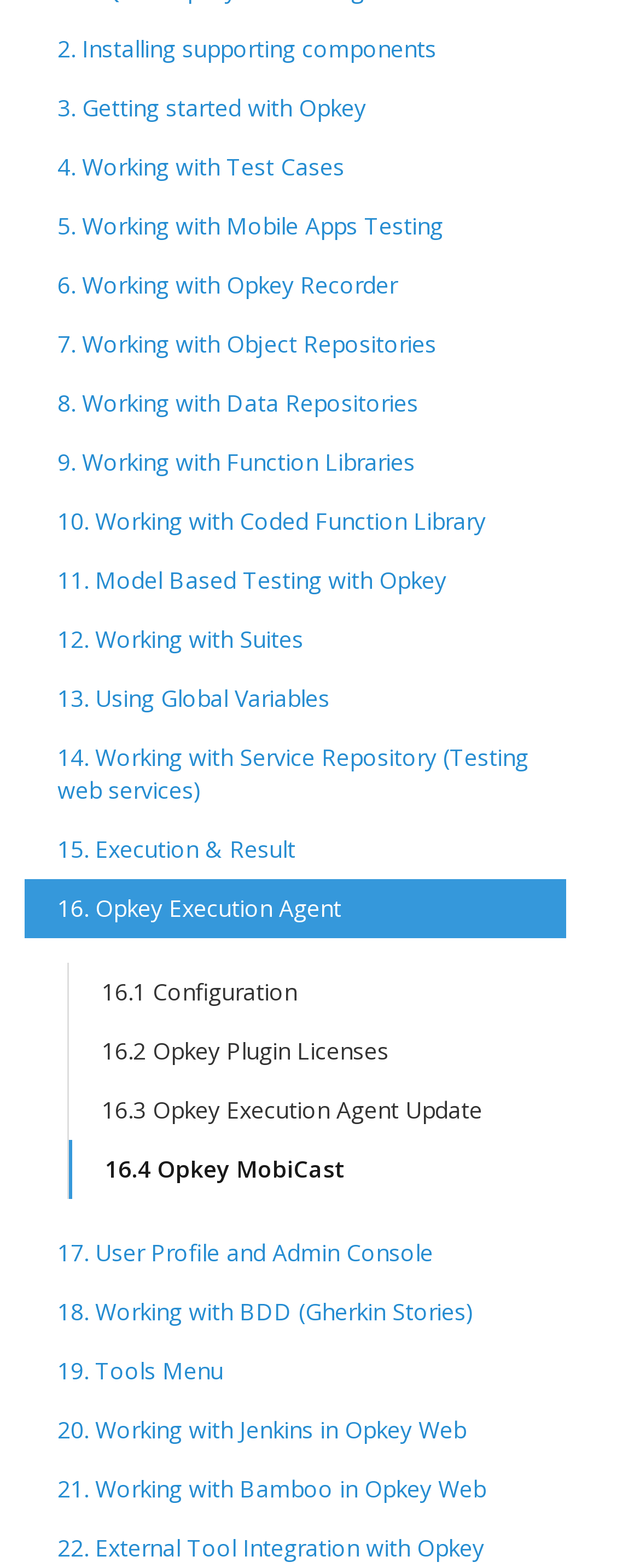Please determine the bounding box coordinates for the UI element described here. Use the format (top-left x, top-left y, bottom-right x, bottom-right y) with values bounded between 0 and 1: 16.2 Opkey Plugin Licenses

[0.108, 0.652, 0.885, 0.69]